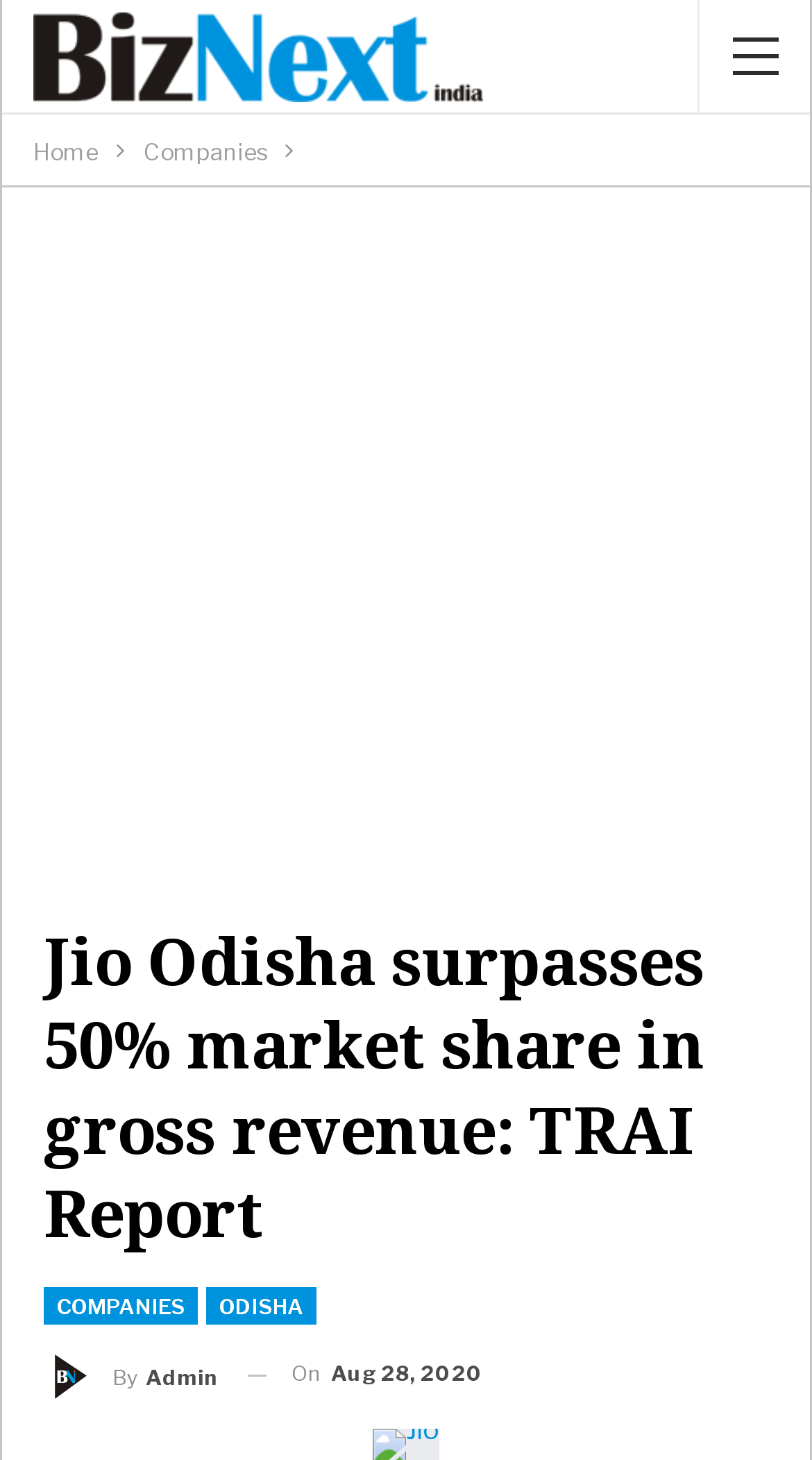Using the information in the image, could you please answer the following question in detail:
What is the category of the article?

The article is categorized under 'Companies' which can be found in the link 'COMPANIES' at the top of the article.